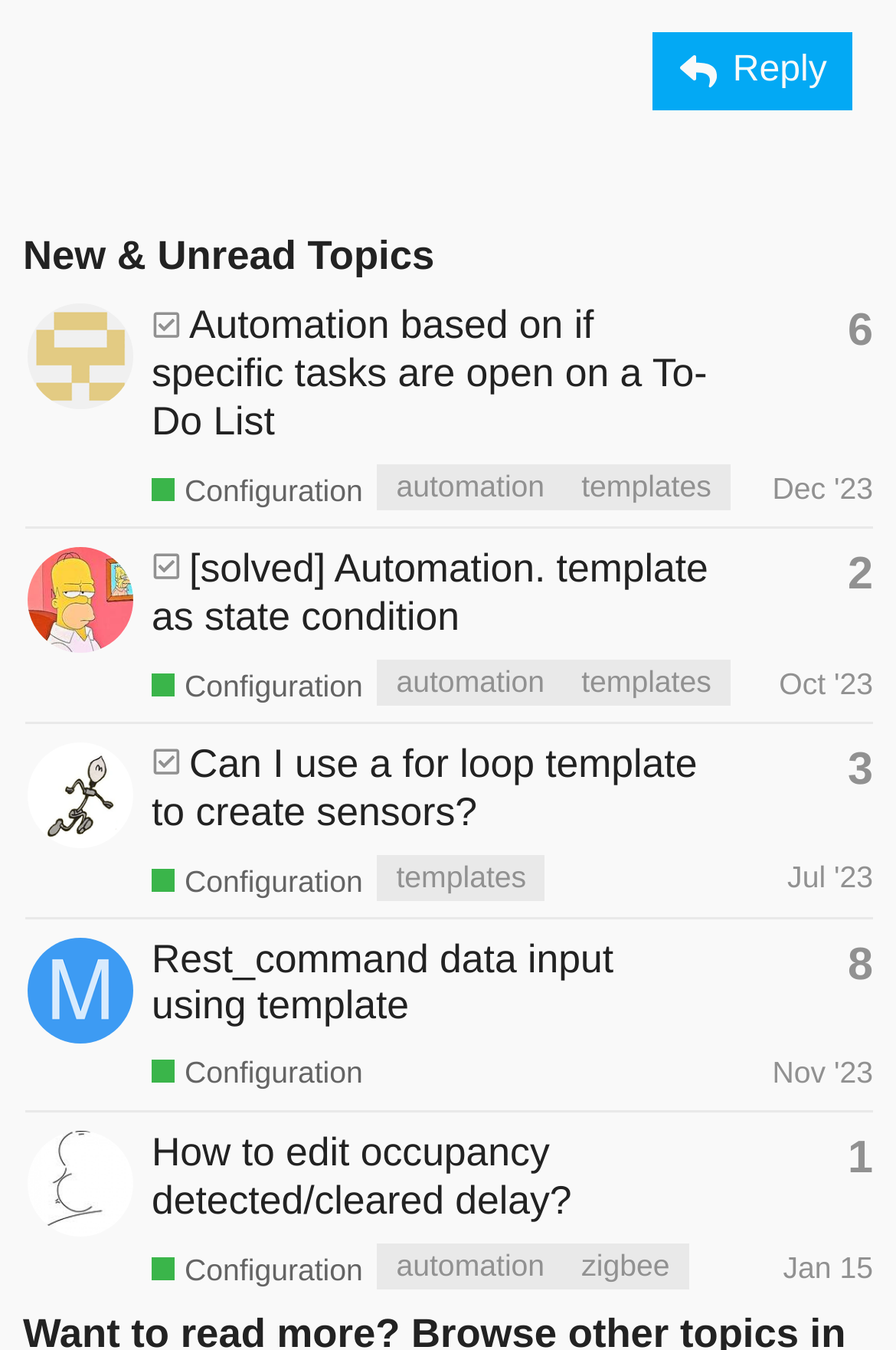From the image, can you give a detailed response to the question below:
What is the topic with 6 replies?

I found the topic with 6 replies by looking at the table rows in the webpage. Each row represents a topic, and the number of replies is indicated by the 'This topic has X replies' text. I searched for the row with '6' in this text and found the corresponding topic title, which is 'Automation based on if specific tasks are open on a To-Do List'.